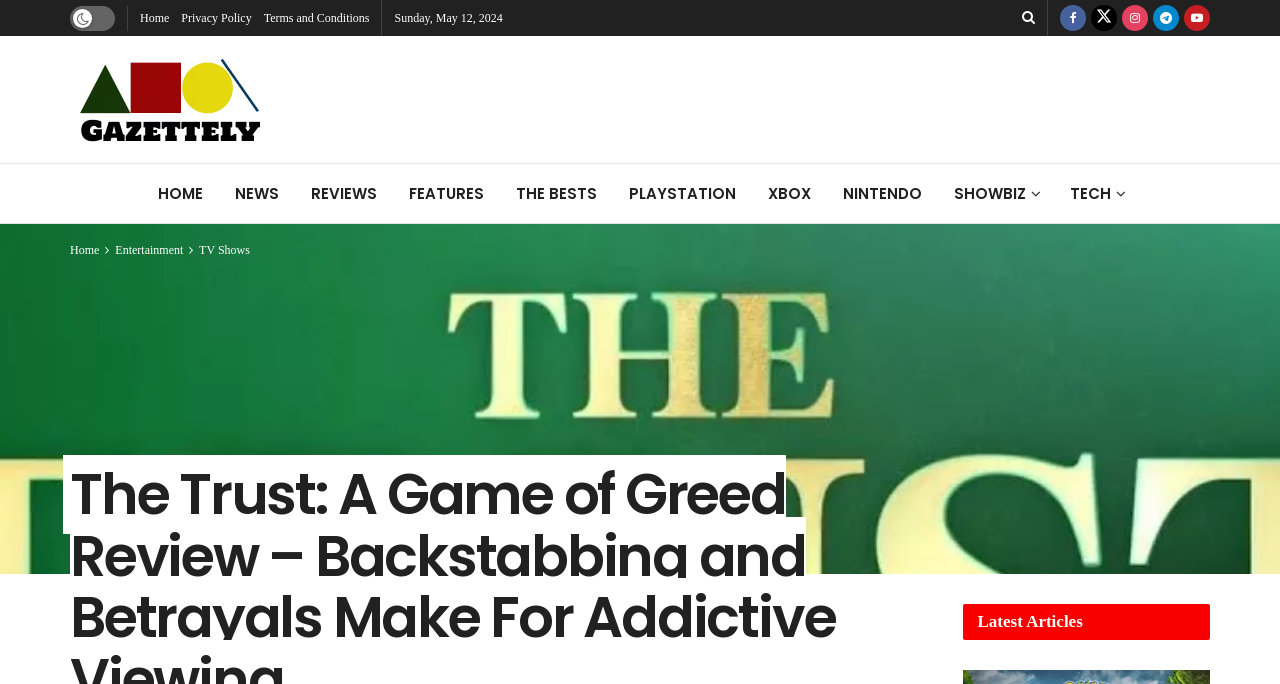Show me the bounding box coordinates of the clickable region to achieve the task as per the instruction: "browse reviews".

[0.23, 0.24, 0.307, 0.326]